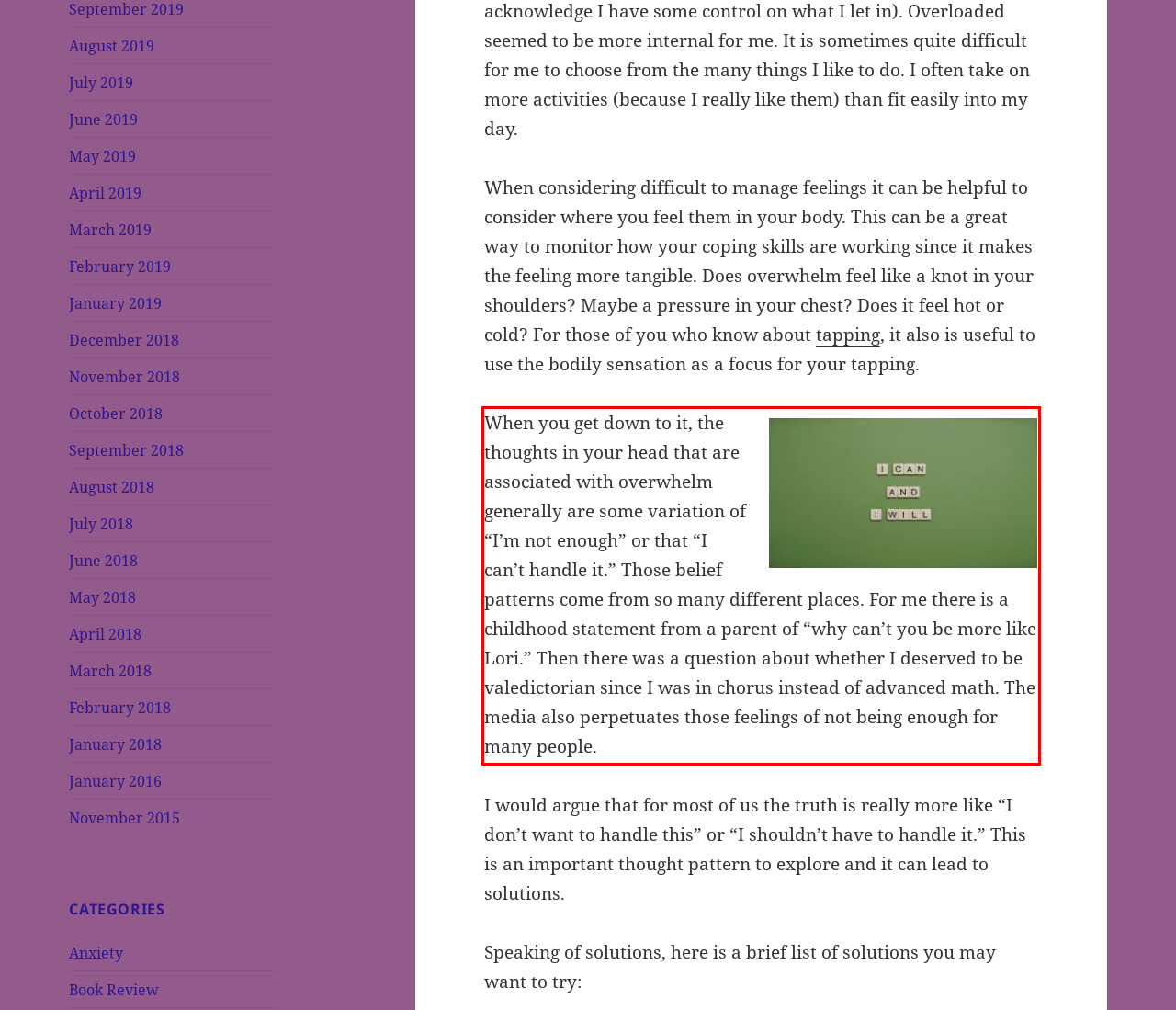Given a screenshot of a webpage, identify the red bounding box and perform OCR to recognize the text within that box.

When you get down to it, the thoughts in your head that are associated with overwhelm generally are some variation of “I’m not enough” or that “I can’t handle it.” Those belief patterns come from so many different places. For me there is a childhood statement from a parent of “why can’t you be more like Lori.” Then there was a question about whether I deserved to be valedictorian since I was in chorus instead of advanced math. The media also perpetuates those feelings of not being enough for many people.